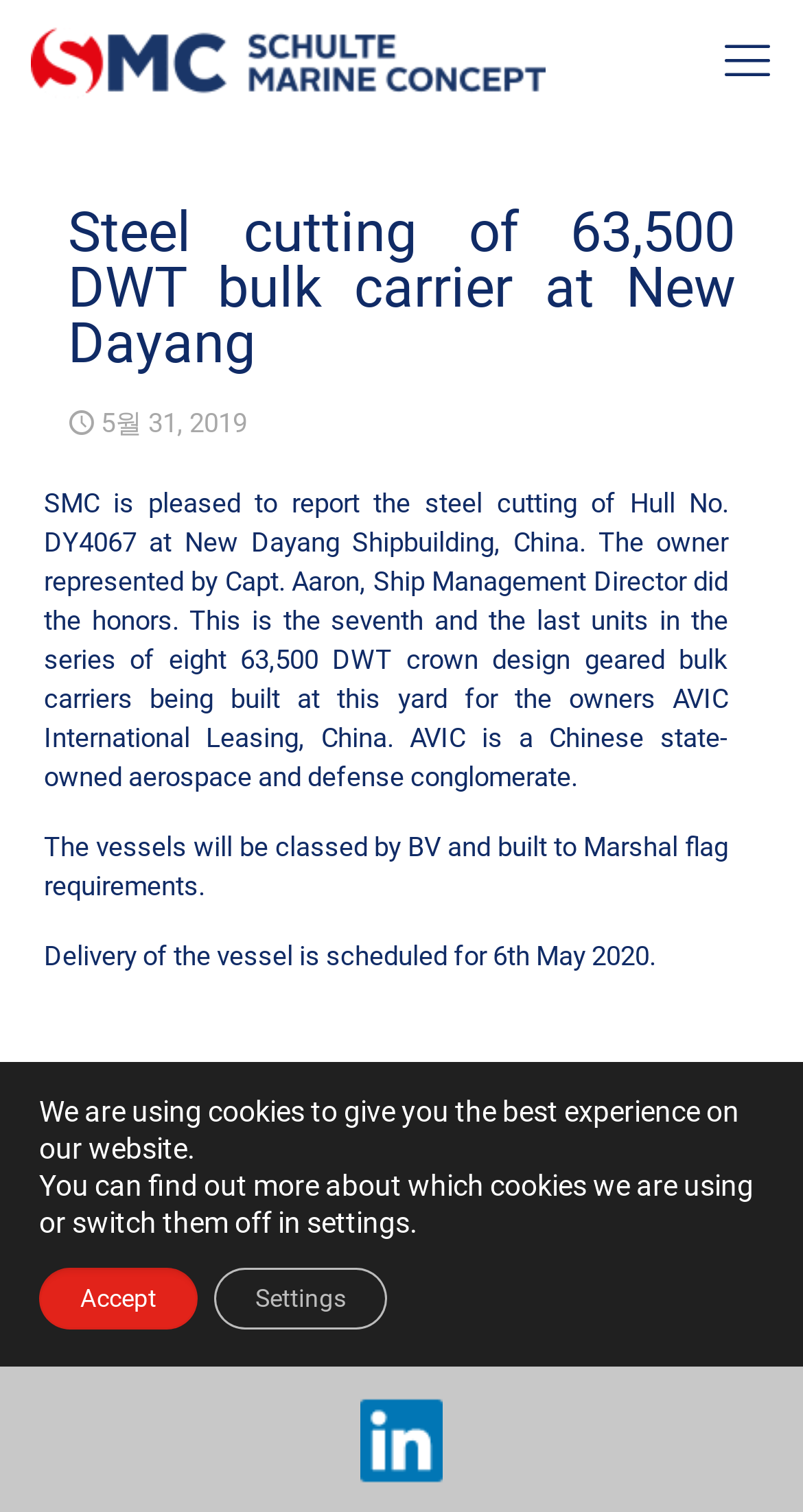Determine the bounding box of the UI element mentioned here: "aria-label="mobile menu"". The coordinates must be in the format [left, top, right, bottom] with values ranging from 0 to 1.

[0.887, 0.018, 0.974, 0.064]